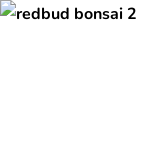Provide a comprehensive description of the image.

The image showcases a "redbud bonsai," a miniature version of the Eastern Redbud tree, celebrated for its striking pink flowers and heart-shaped leaves. This bonsai variety not only exemplifies the artistry of bonsai cultivation but also serves as a beautiful representation of nature's elegance in a compact form. Renowned for their vibrant spring bloom and adaptability, redbud bonsais offer both aesthetic appeal and a touch of tranquility to any indoor or outdoor setting. As you explore bonsai cultivation, consider the unique beauty and symbolism that a redbud bonsai can bring to your garden space.